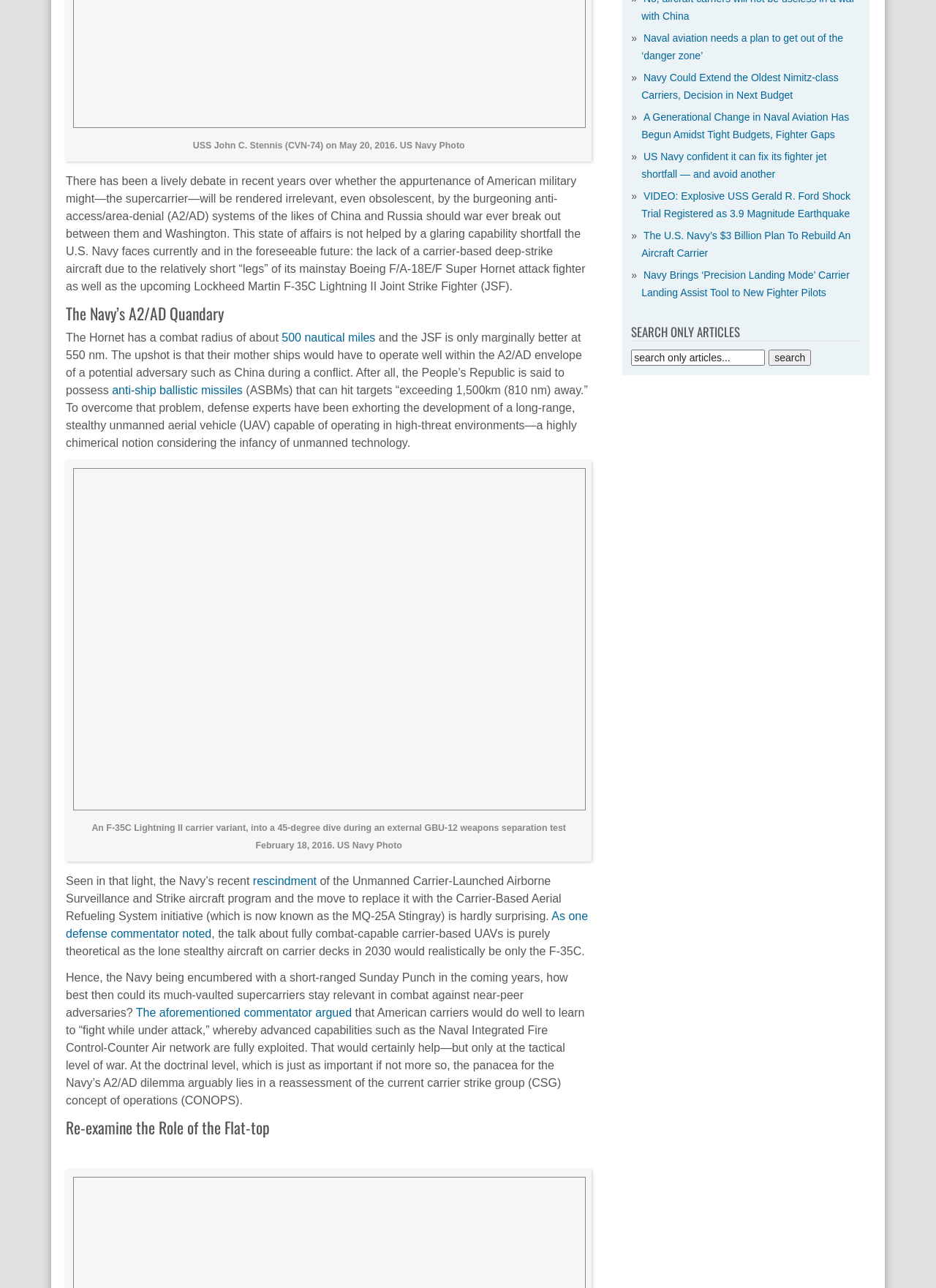Identify the bounding box coordinates of the HTML element based on this description: "anti-ship ballistic missiles".

[0.12, 0.298, 0.259, 0.308]